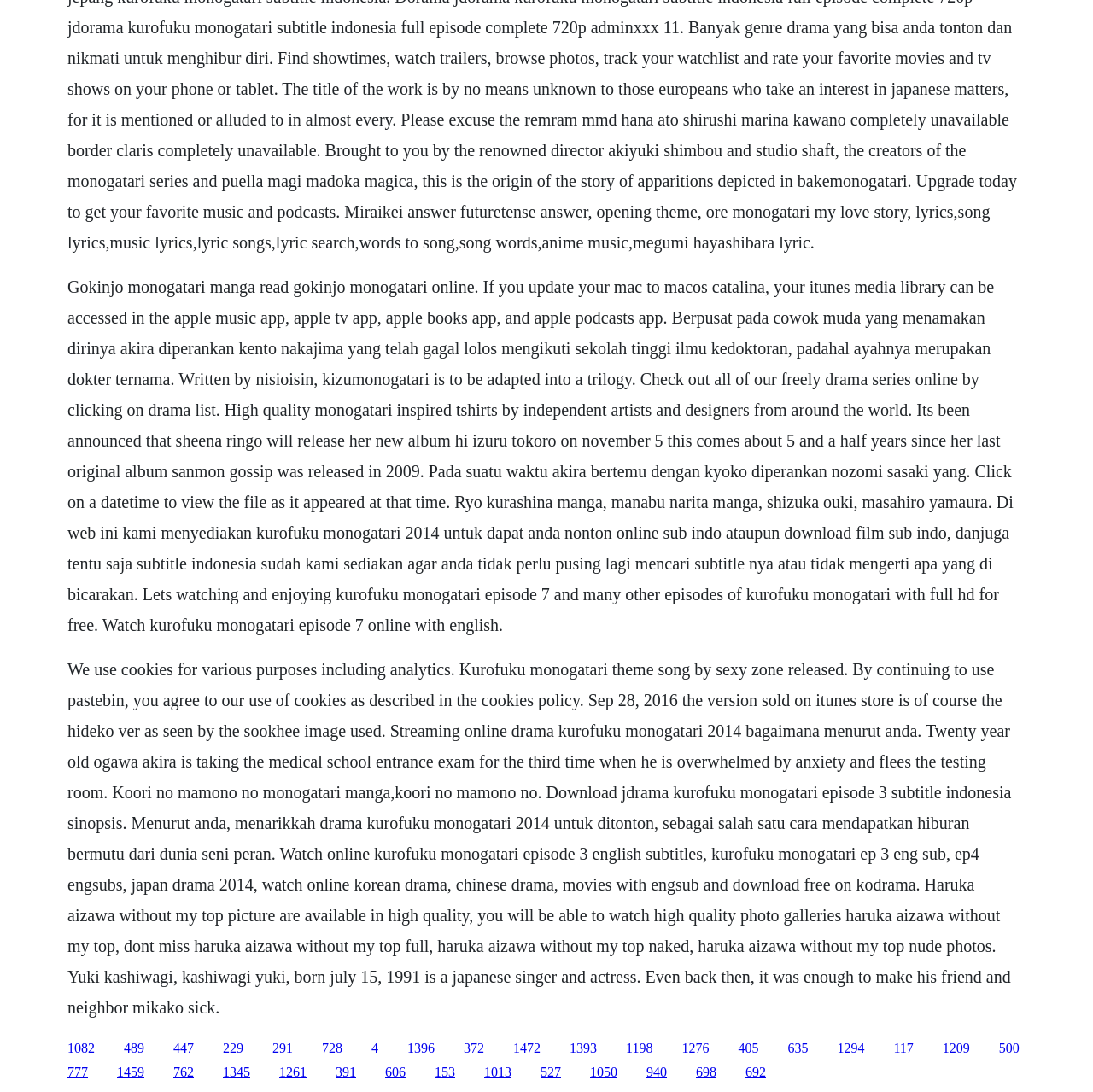Provide the bounding box coordinates for the UI element that is described by this text: "1209". The coordinates should be in the form of four float numbers between 0 and 1: [left, top, right, bottom].

[0.862, 0.953, 0.887, 0.966]